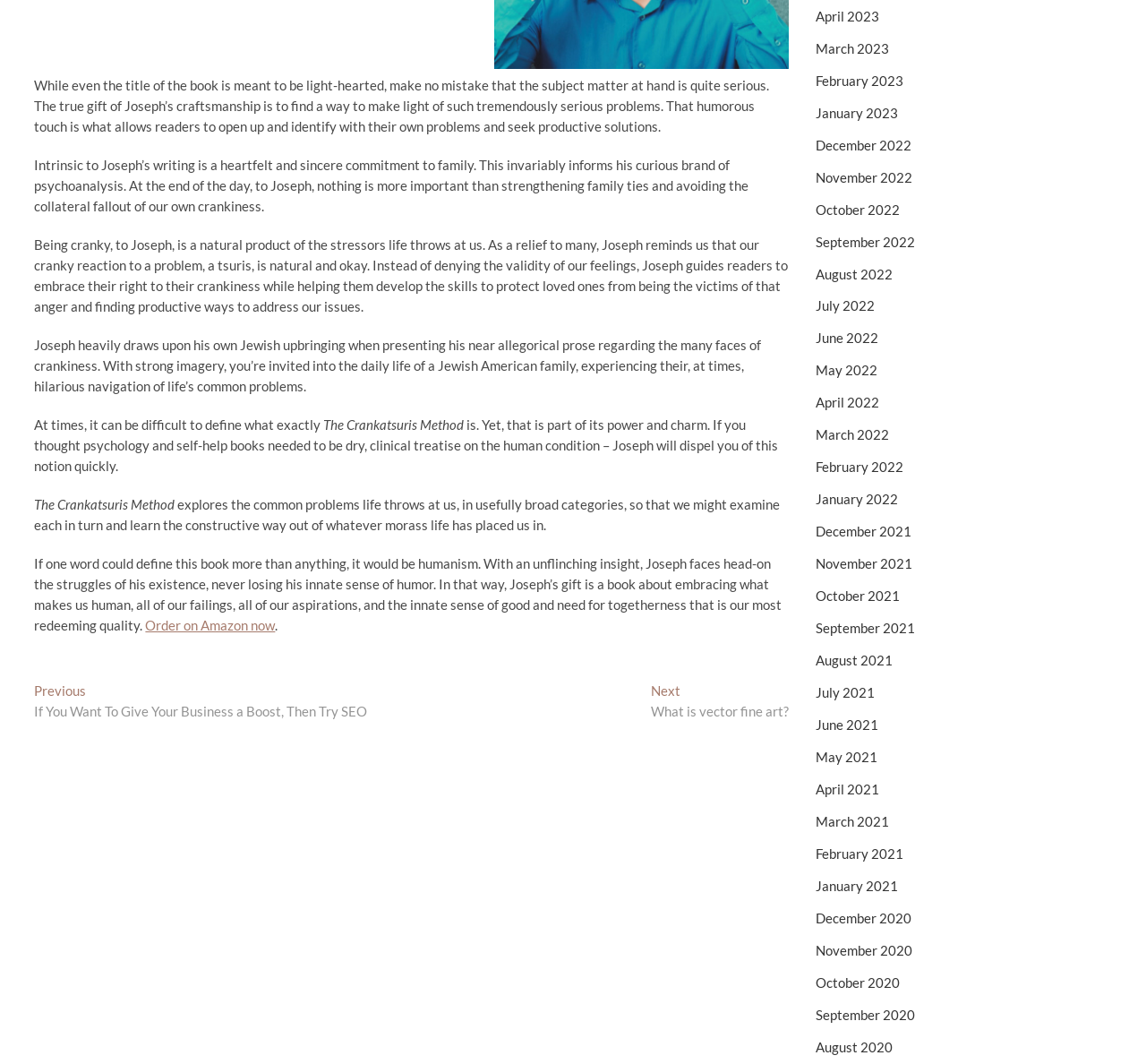Based on the provided description, "Order on Amazon now", find the bounding box of the corresponding UI element in the screenshot.

[0.127, 0.58, 0.24, 0.595]